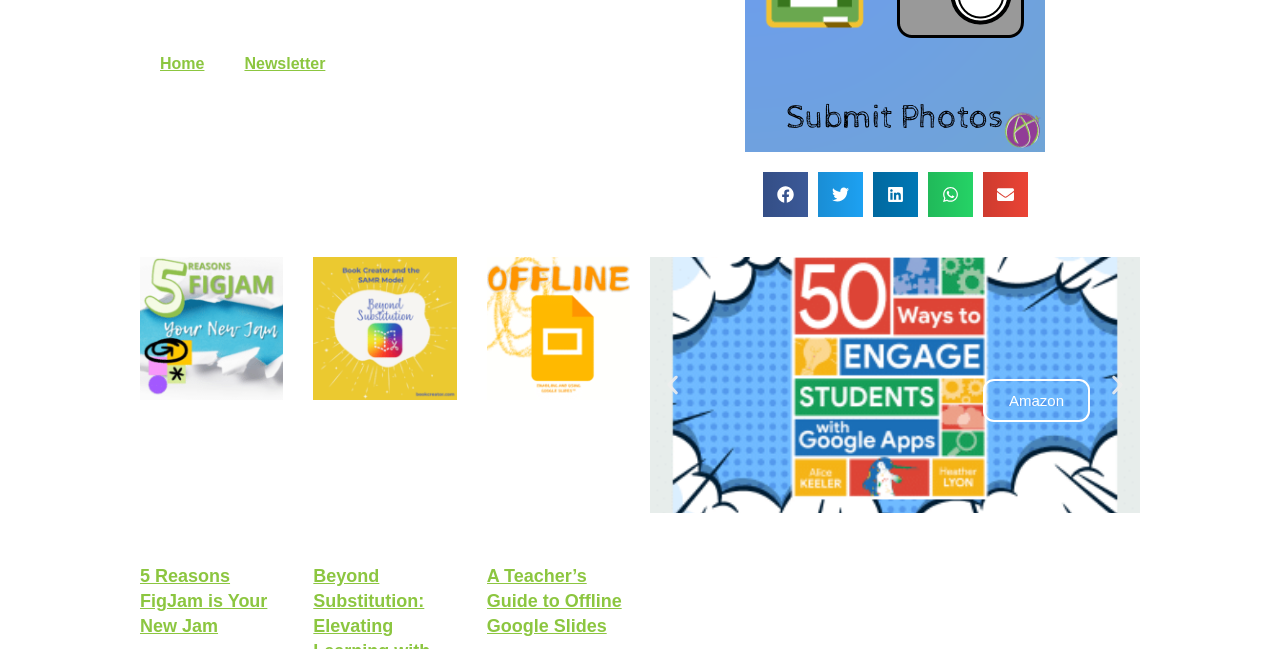Determine the bounding box coordinates (top-left x, top-left y, bottom-right x, bottom-right y) of the UI element described in the following text: Previous slide

[0.516, 0.574, 0.535, 0.612]